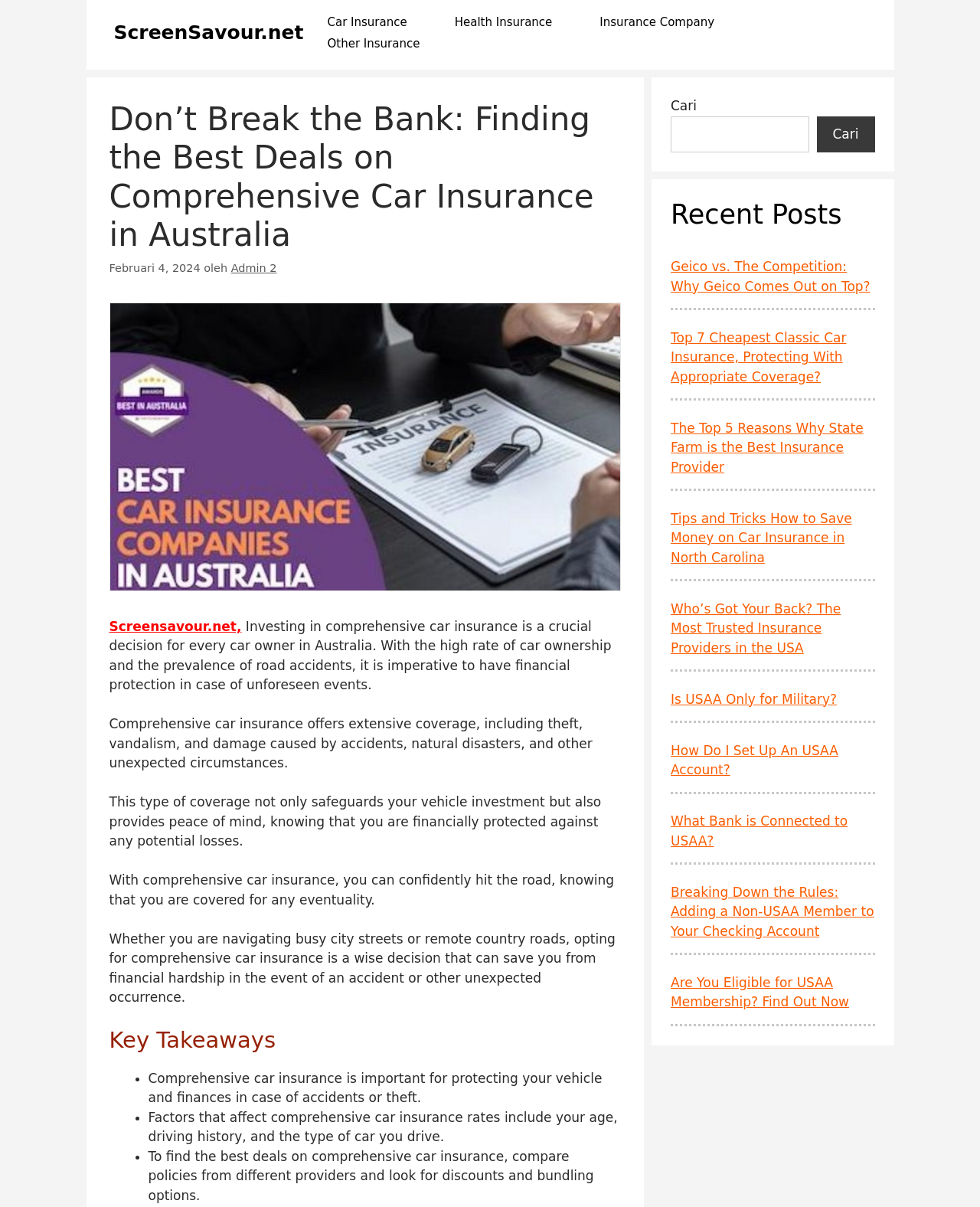Could you identify the text that serves as the heading for this webpage?

Don’t Break the Bank: Finding the Best Deals on Comprehensive Car Insurance in Australia